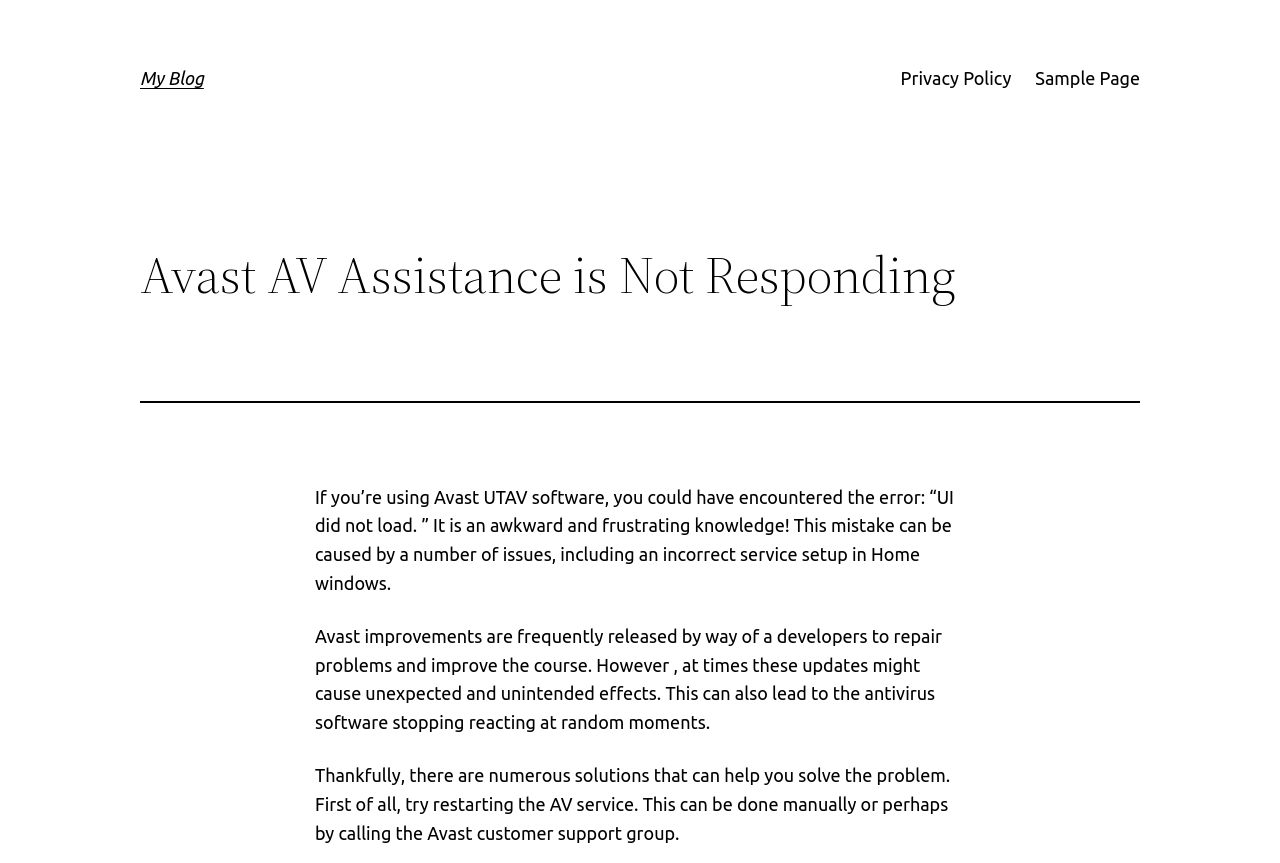What is the purpose of Avast updates?
Based on the image, provide a one-word or brief-phrase response.

To fix problems and improve the course